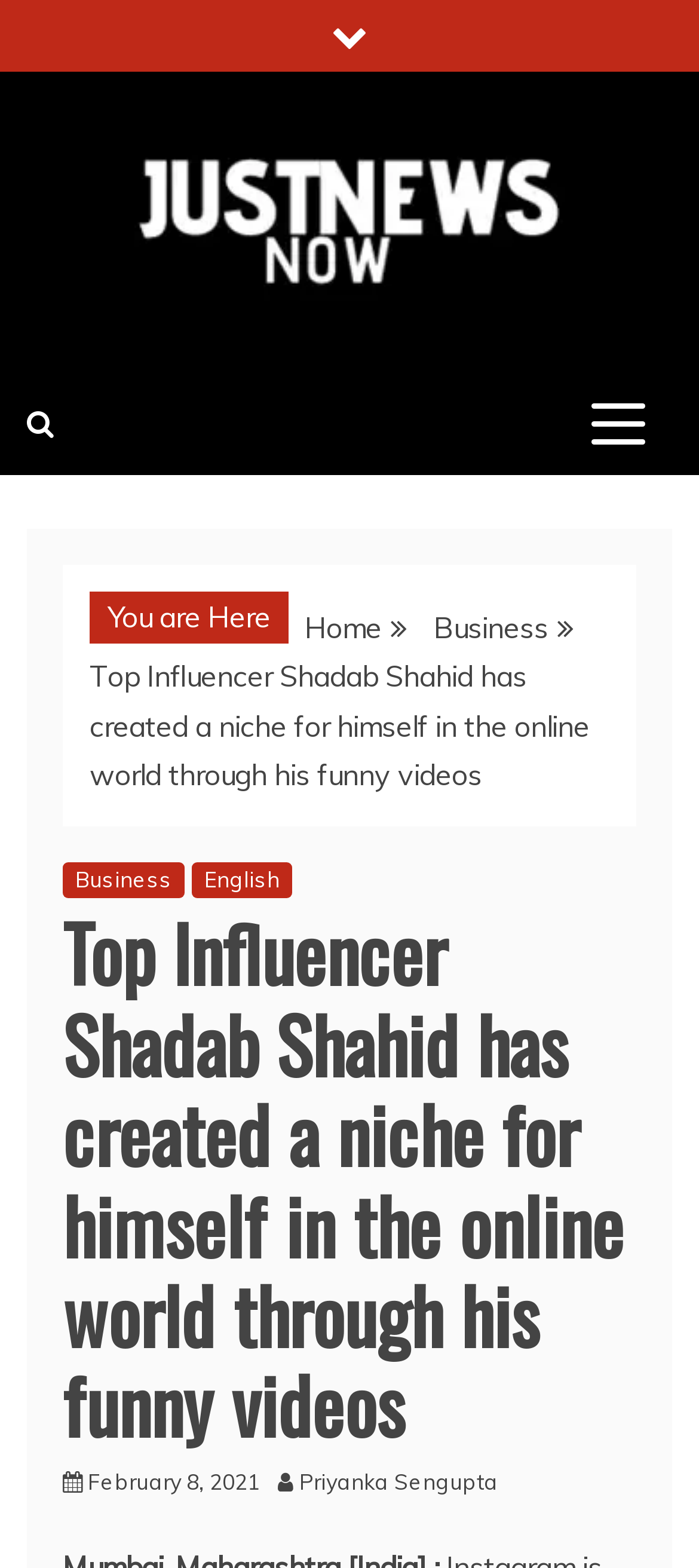Please determine the bounding box coordinates for the element with the description: "Priyanka Sengupta".

[0.428, 0.936, 0.738, 0.953]